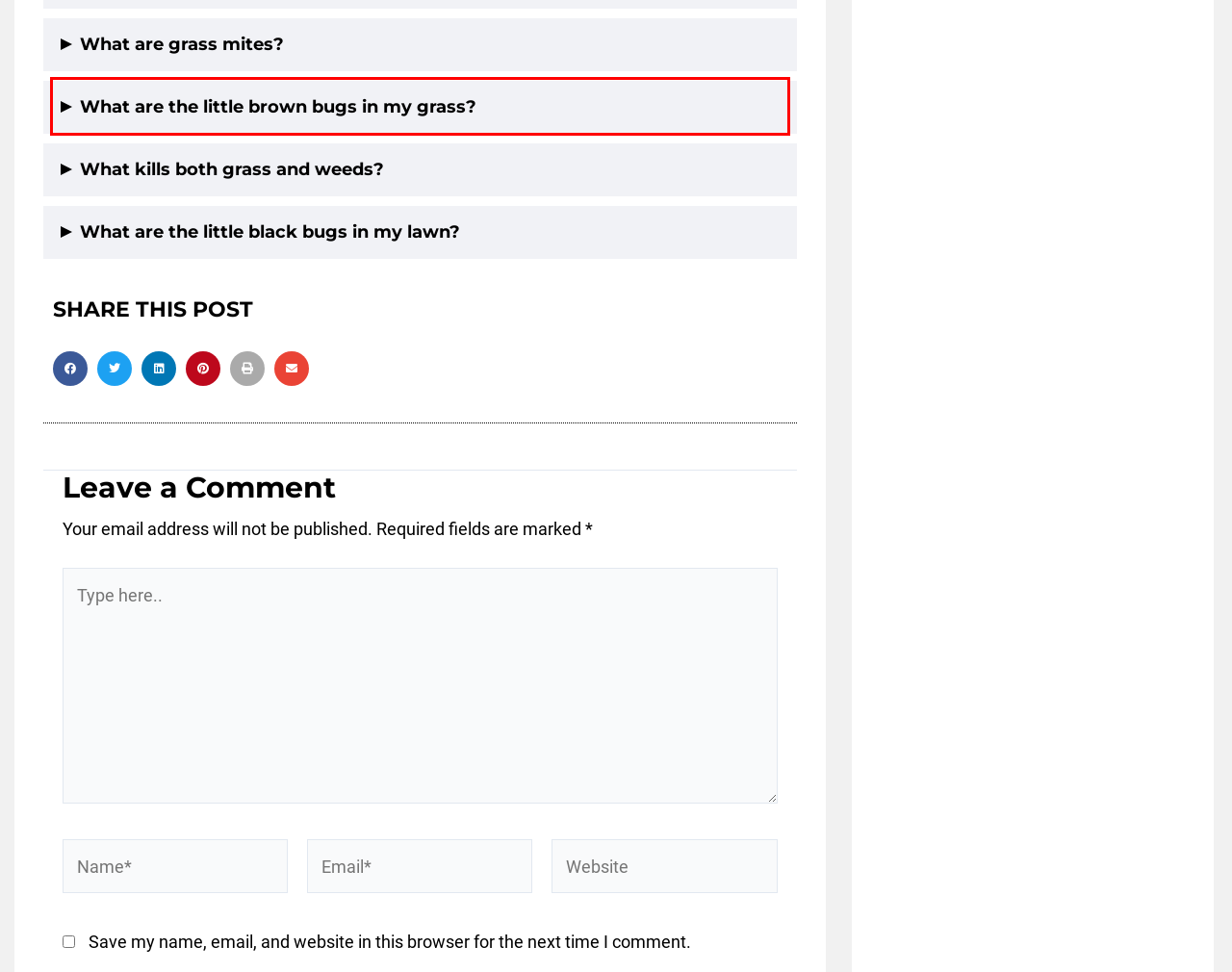Analyze the screenshot of the webpage that features a red bounding box and recognize the text content enclosed within this red bounding box.

Grass mites are tiny arachnids that feed on grass blades’ cell content, causing a stippling or silvering effect on the lawn. They thrive in humid conditions.